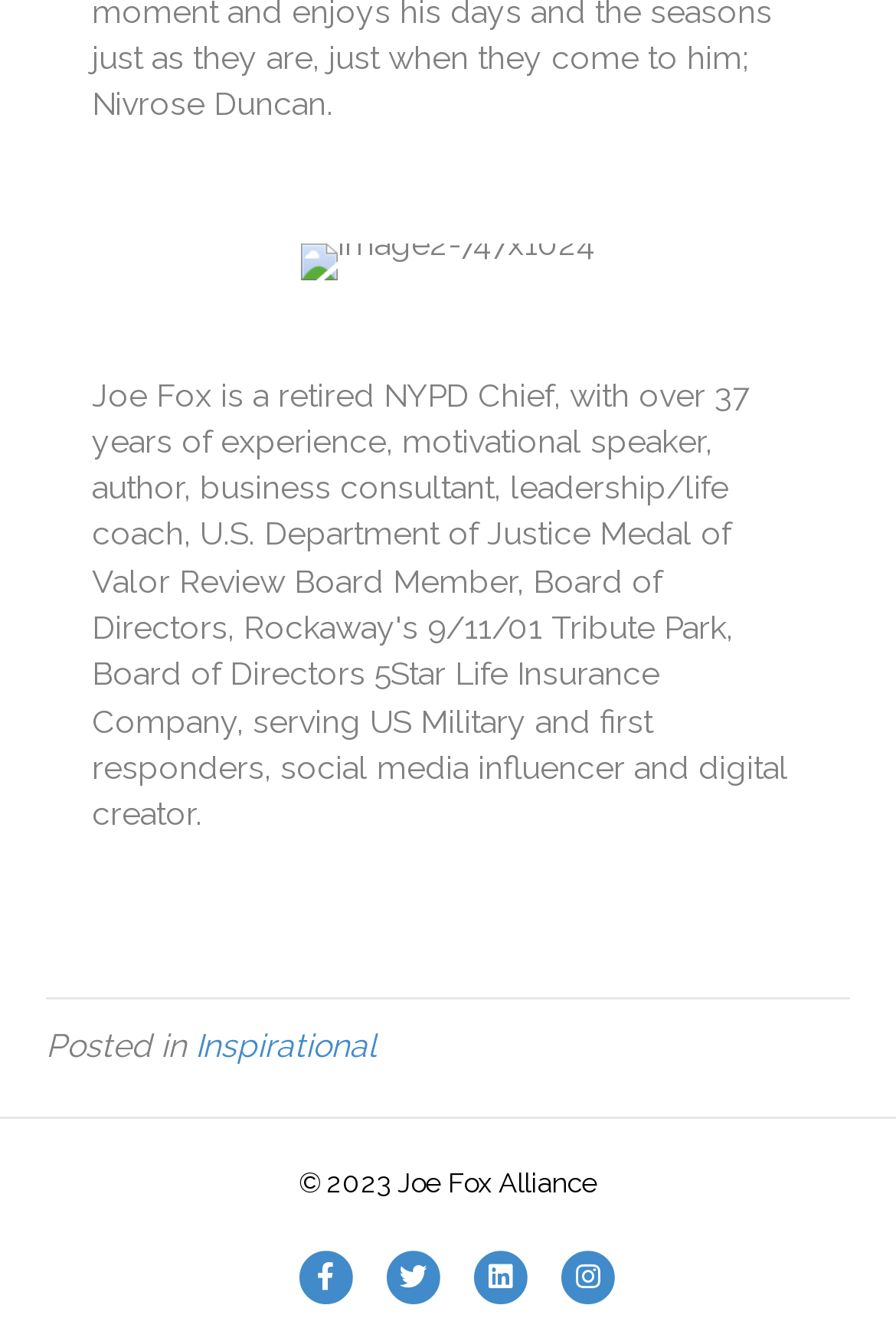Is there an image on the webpage?
Answer the question with just one word or phrase using the image.

Yes